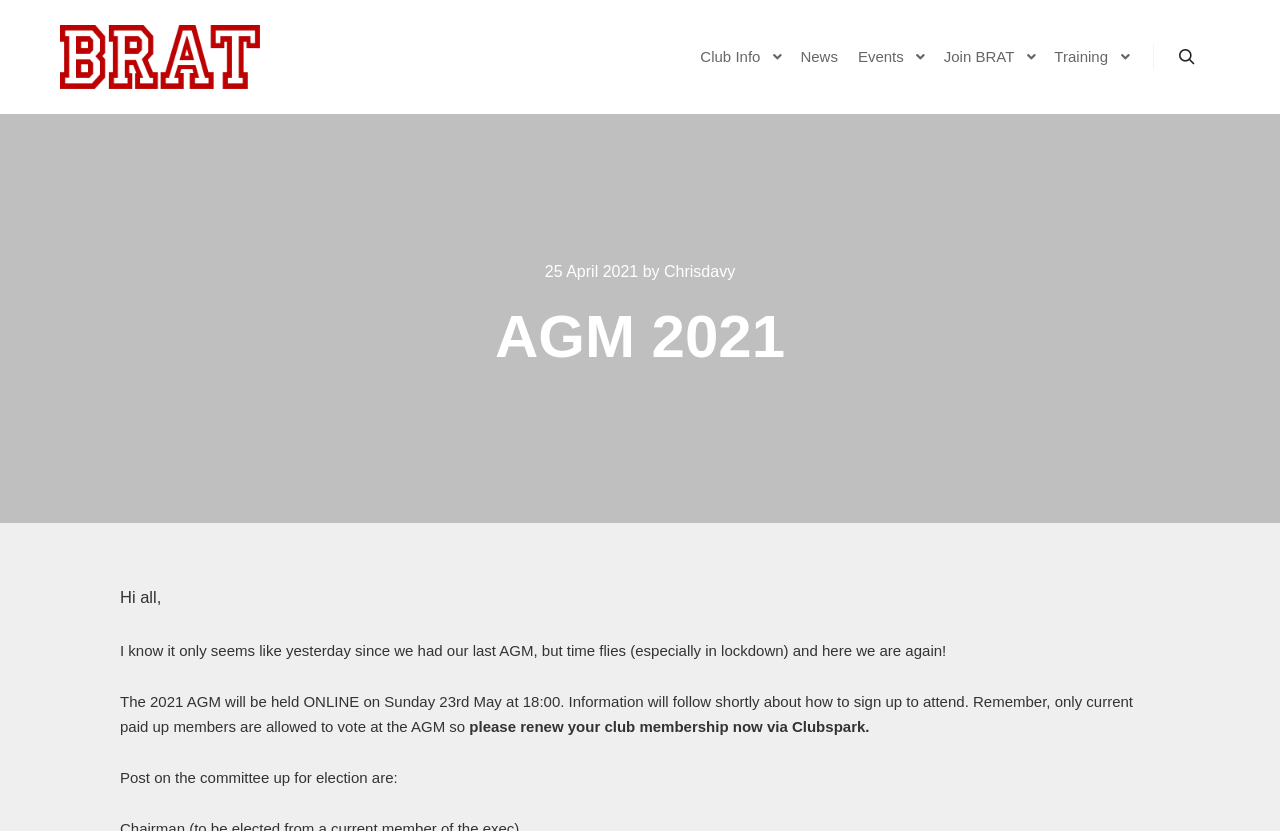Please provide a one-word or short phrase answer to the question:
What is the date of the AGM 2021?

23rd May